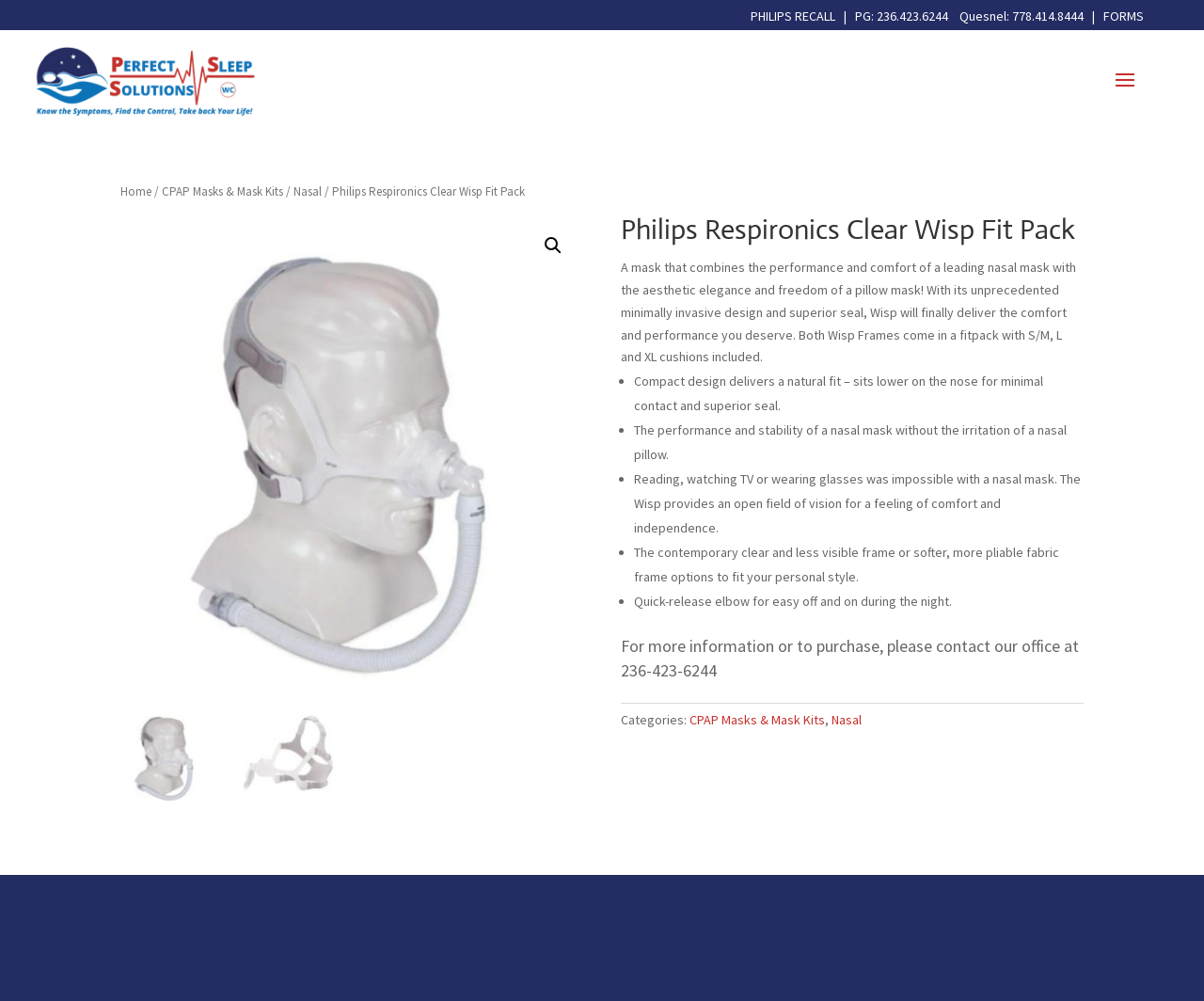Please identify the bounding box coordinates of the element's region that should be clicked to execute the following instruction: "View the 'FORMS' page". The bounding box coordinates must be four float numbers between 0 and 1, i.e., [left, top, right, bottom].

[0.916, 0.007, 0.95, 0.024]